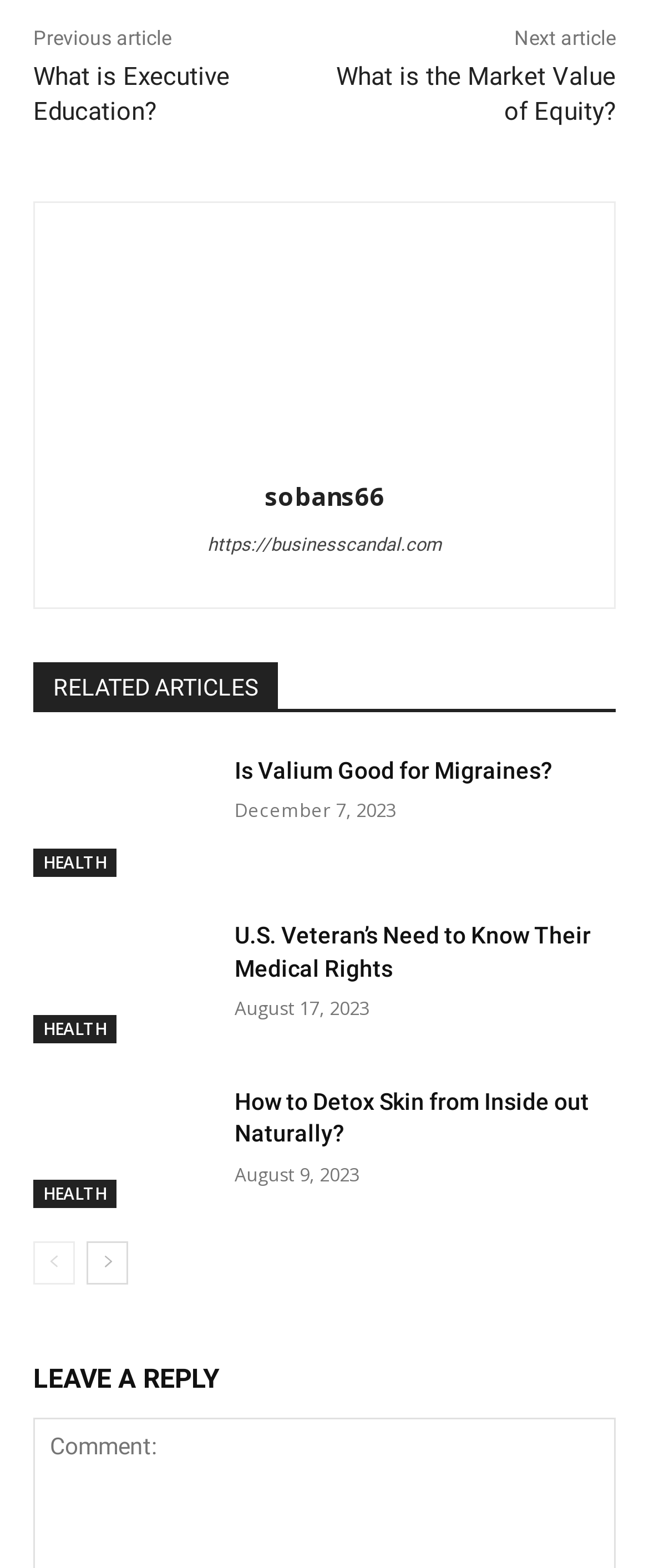Kindly determine the bounding box coordinates for the clickable area to achieve the given instruction: "Leave a reply".

[0.051, 0.864, 0.949, 0.897]